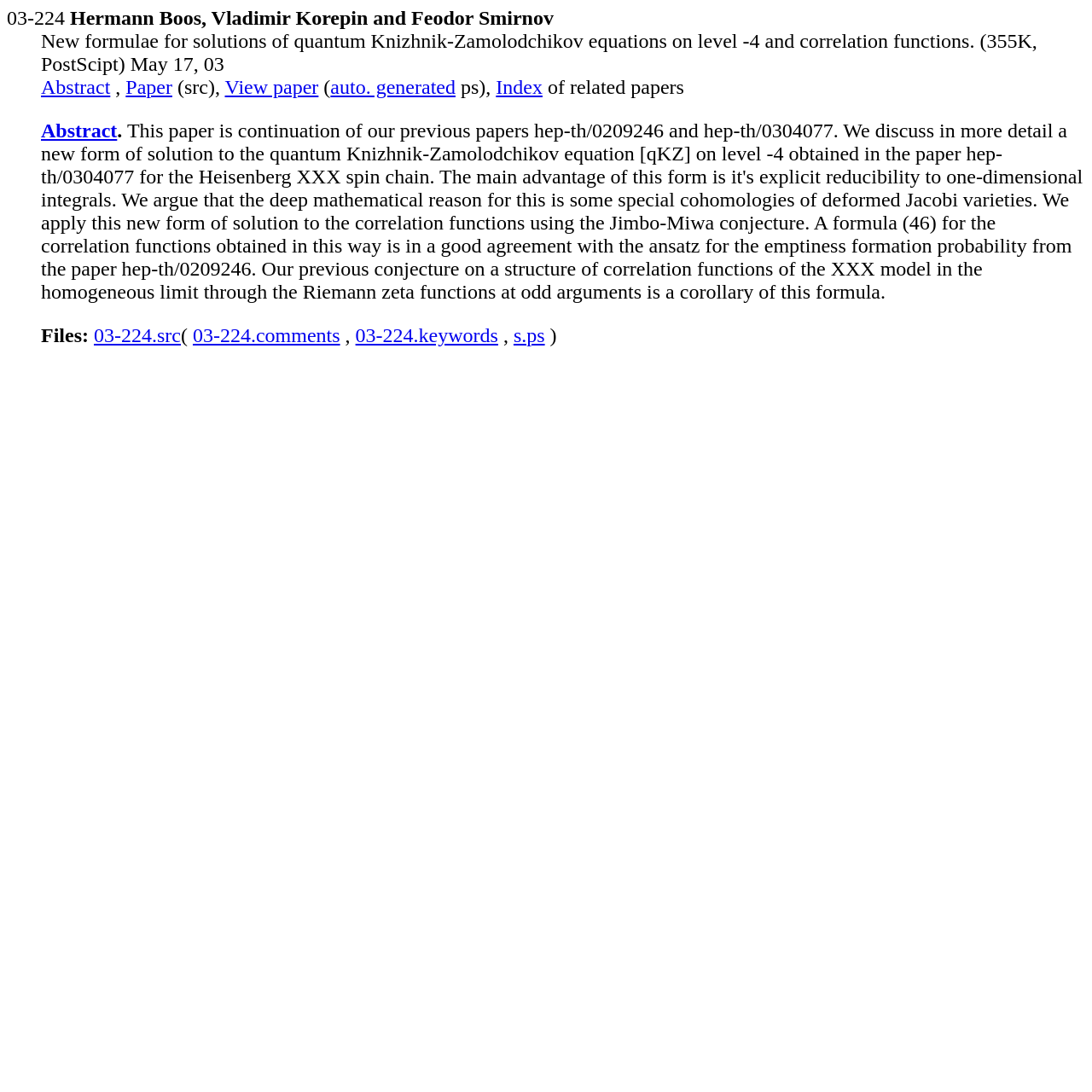Specify the bounding box coordinates for the region that must be clicked to perform the given instruction: "view related papers".

[0.454, 0.07, 0.497, 0.09]